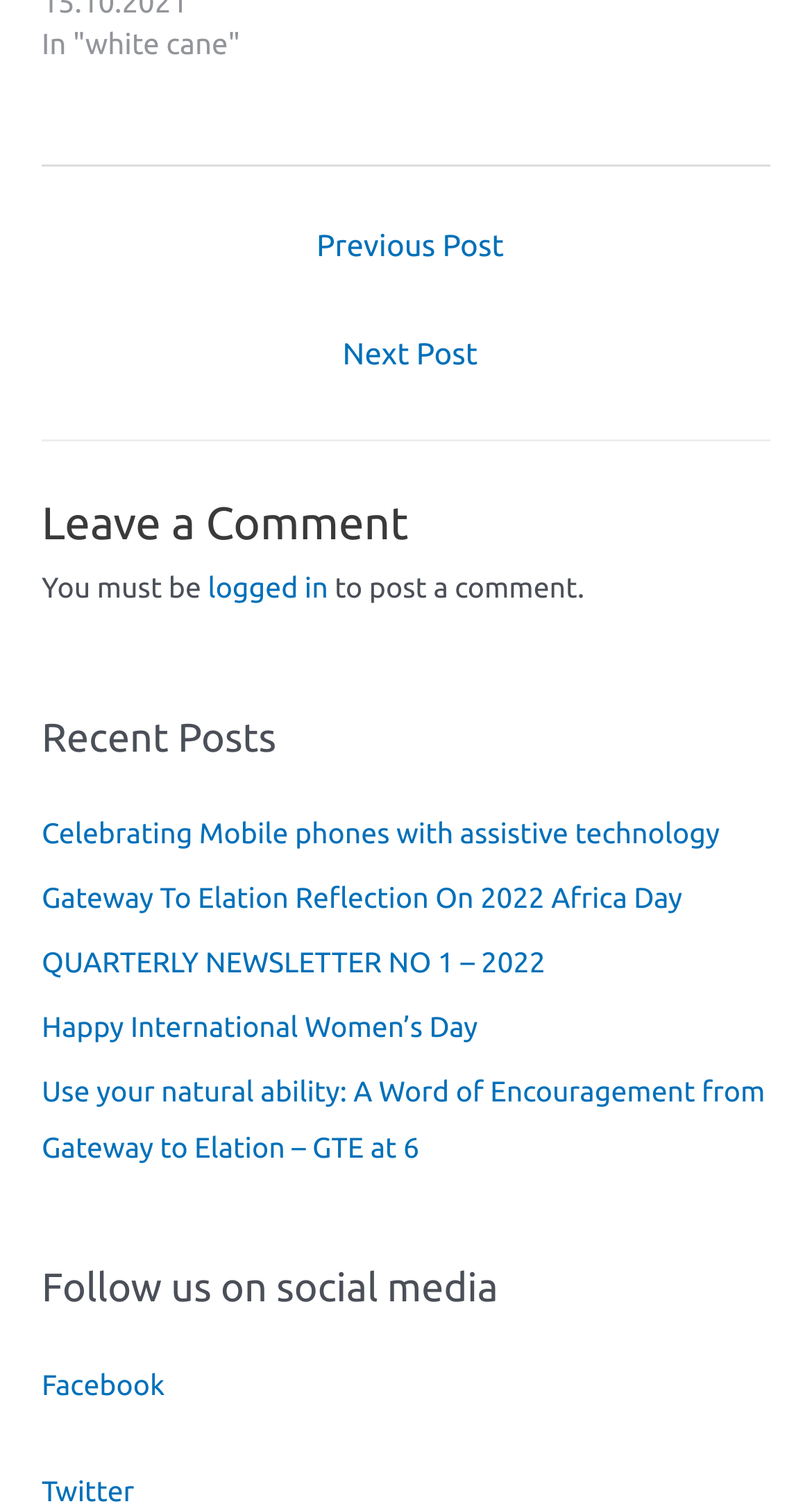Please respond to the question using a single word or phrase:
How many recent posts are listed?

5